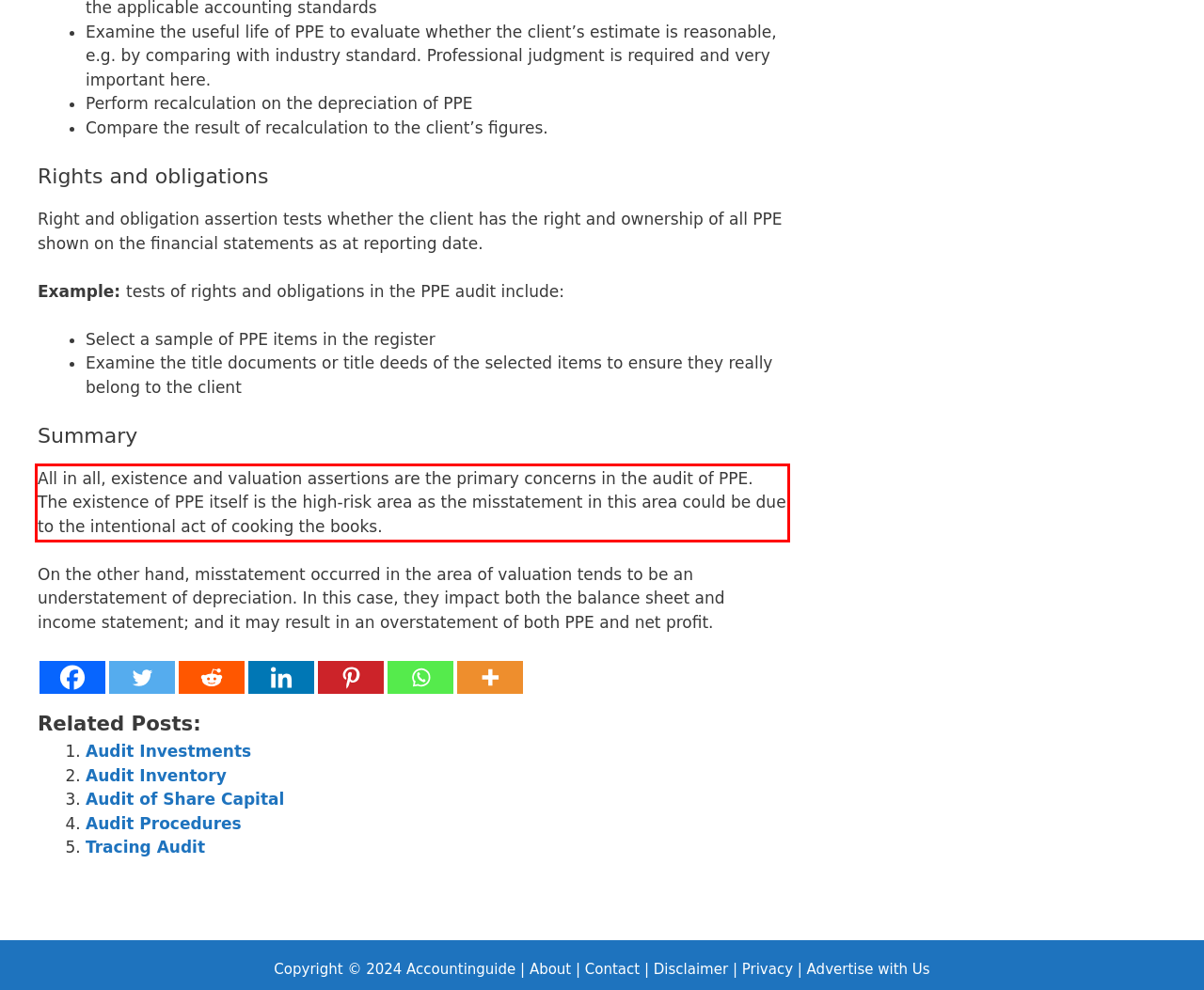In the screenshot of the webpage, find the red bounding box and perform OCR to obtain the text content restricted within this red bounding box.

All in all, existence and valuation assertions are the primary concerns in the audit of PPE. The existence of PPE itself is the high-risk area as the misstatement in this area could be due to the intentional act of cooking the books.